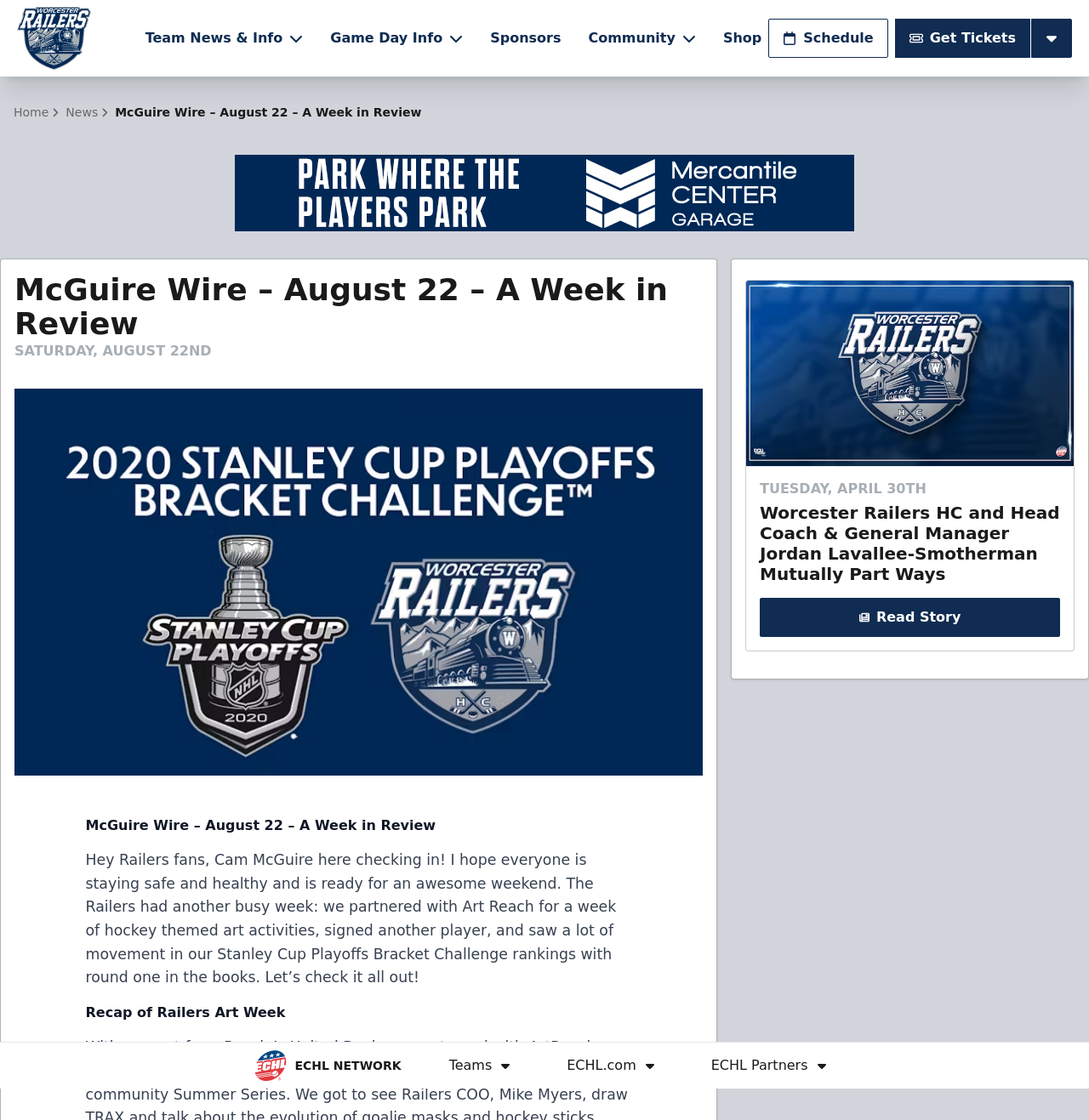Can you pinpoint the bounding box coordinates for the clickable element required for this instruction: "Check out the 'ECHL NETWORK'"? The coordinates should be four float numbers between 0 and 1, i.e., [left, top, right, bottom].

[0.233, 0.937, 0.368, 0.966]